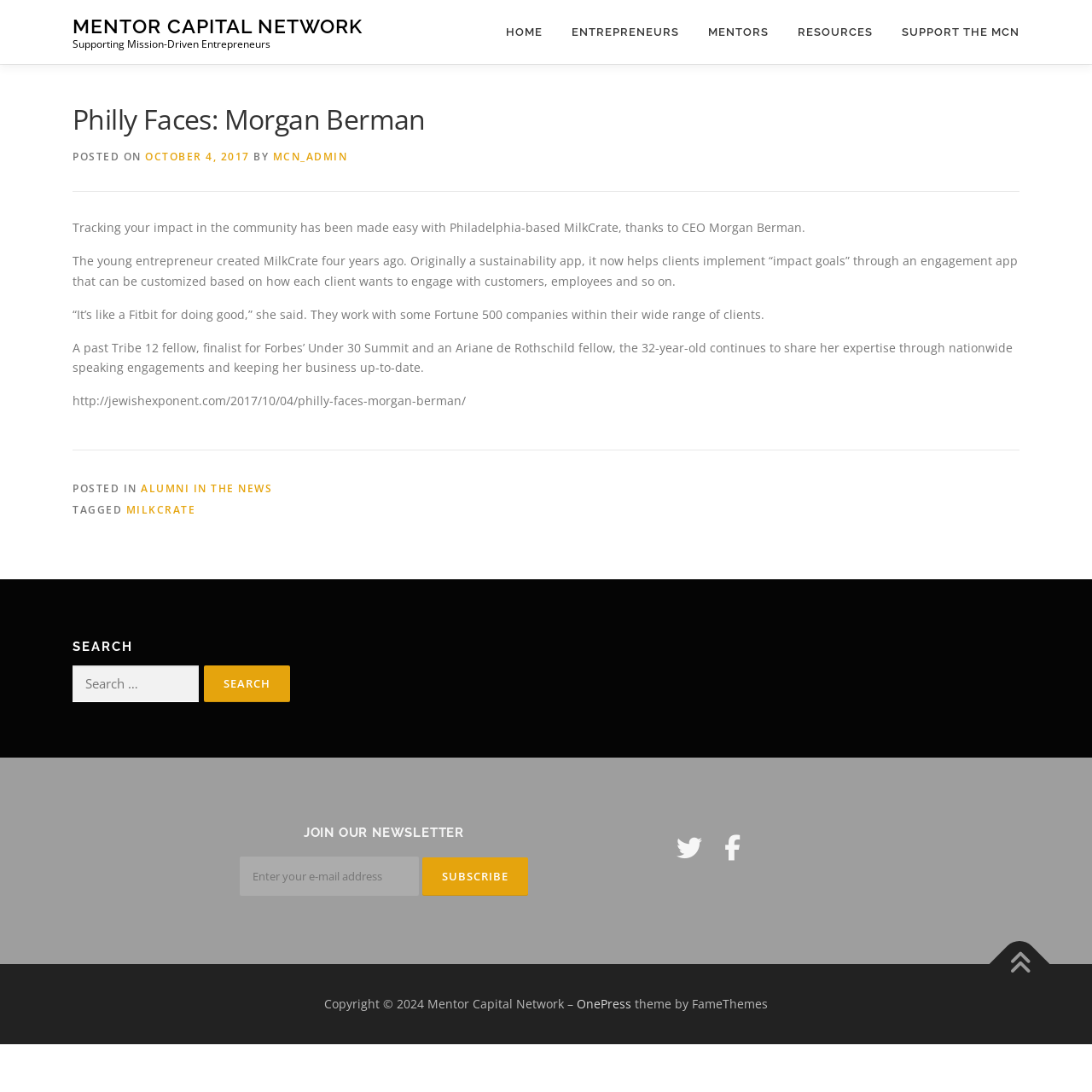Your task is to extract the text of the main heading from the webpage.

Philly Faces: Morgan Berman